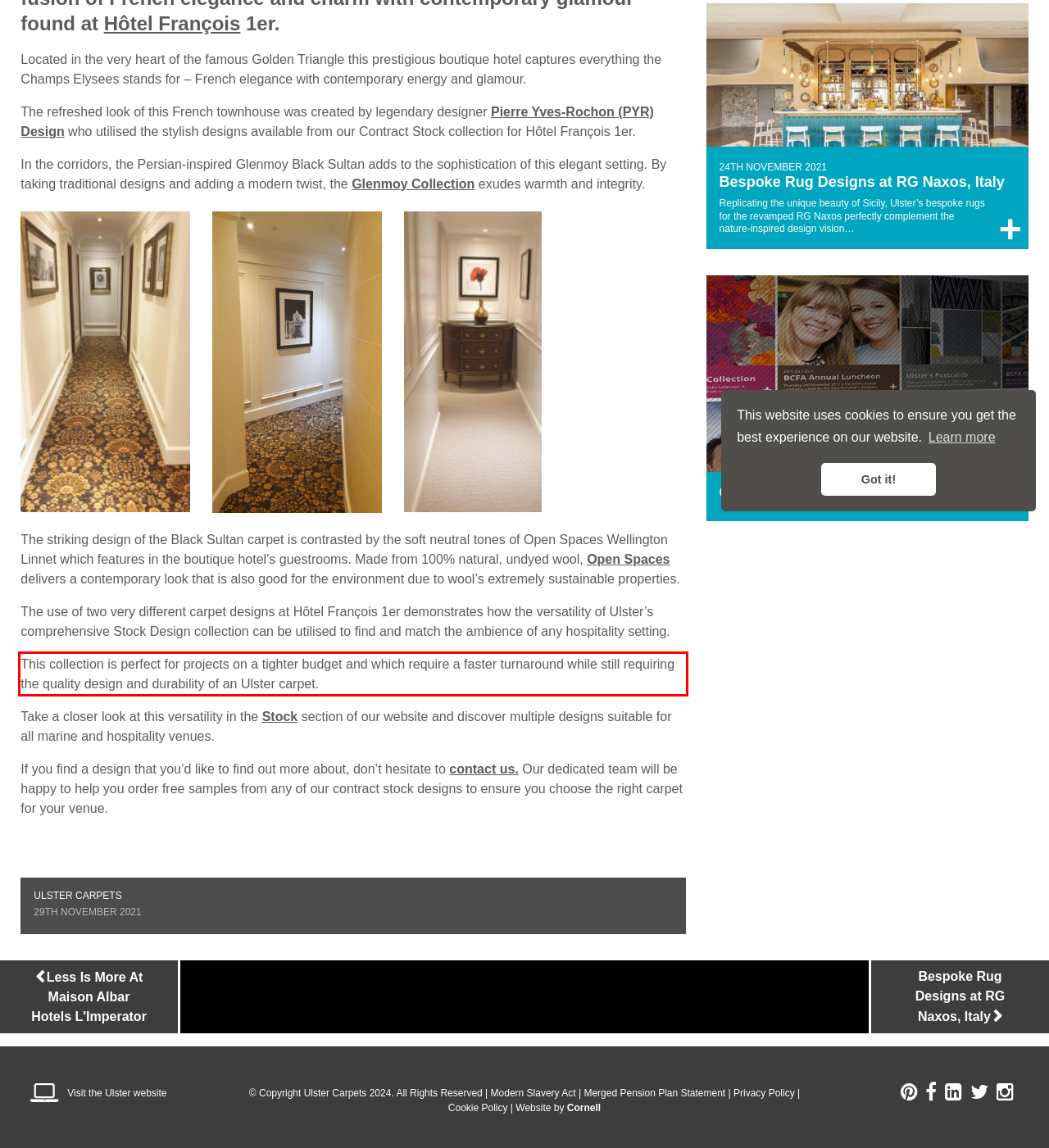Using OCR, extract the text content found within the red bounding box in the given webpage screenshot.

This collection is perfect for projects on a tighter budget and which require a faster turnaround while still requiring the quality design and durability of an Ulster carpet.